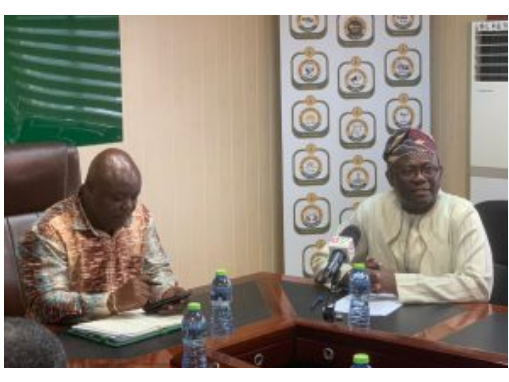What is displayed prominently in the background?
Your answer should be a single word or phrase derived from the screenshot.

GBC logo